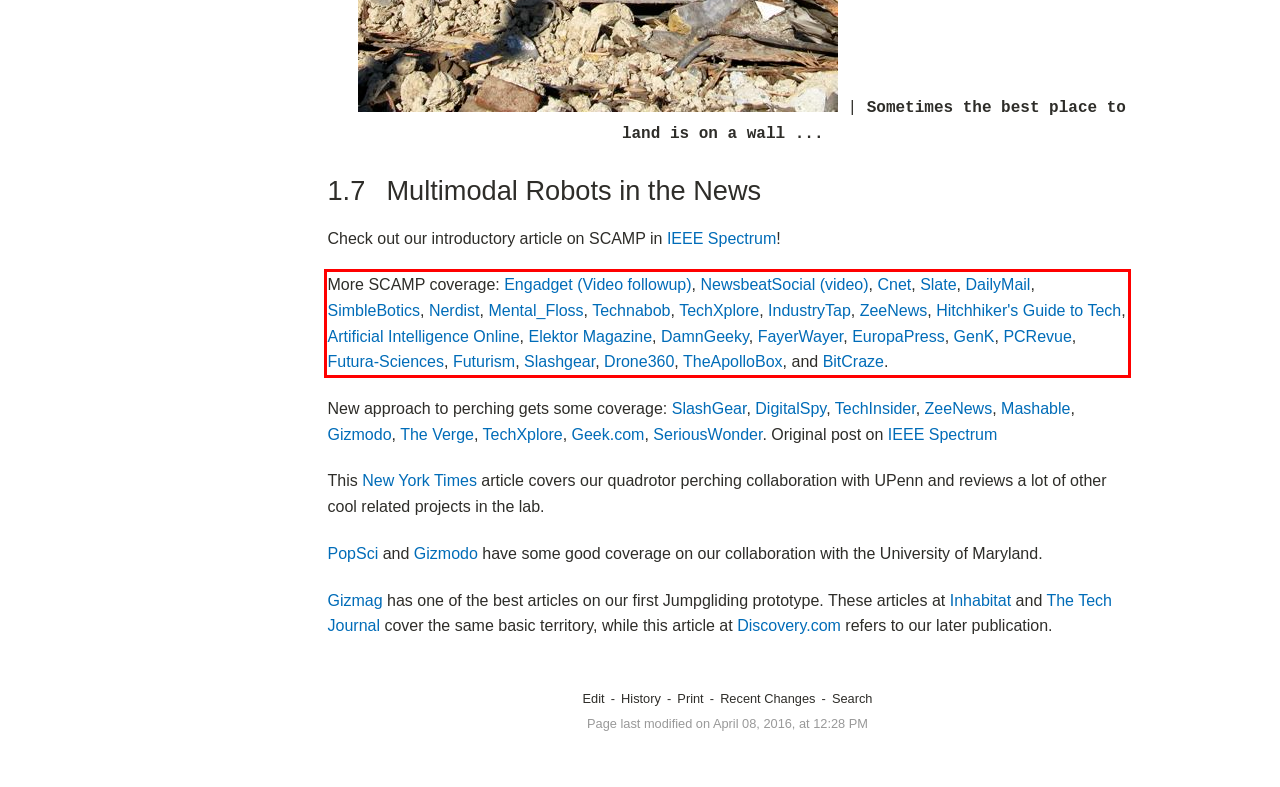Analyze the screenshot of the webpage and extract the text from the UI element that is inside the red bounding box.

More SCAMP coverage: Engadget (Video followup), NewsbeatSocial (video), Cnet, Slate, DailyMail, SimbleBotics, Nerdist, Mental_Floss, Technabob, TechXplore, IndustryTap, ZeeNews, Hitchhiker's Guide to Tech, Artificial Intelligence Online, Elektor Magazine, DamnGeeky, FayerWayer, EuropaPress, GenK, PCRevue, Futura-Sciences, Futurism, Slashgear, Drone360, TheApolloBox, and BitCraze.